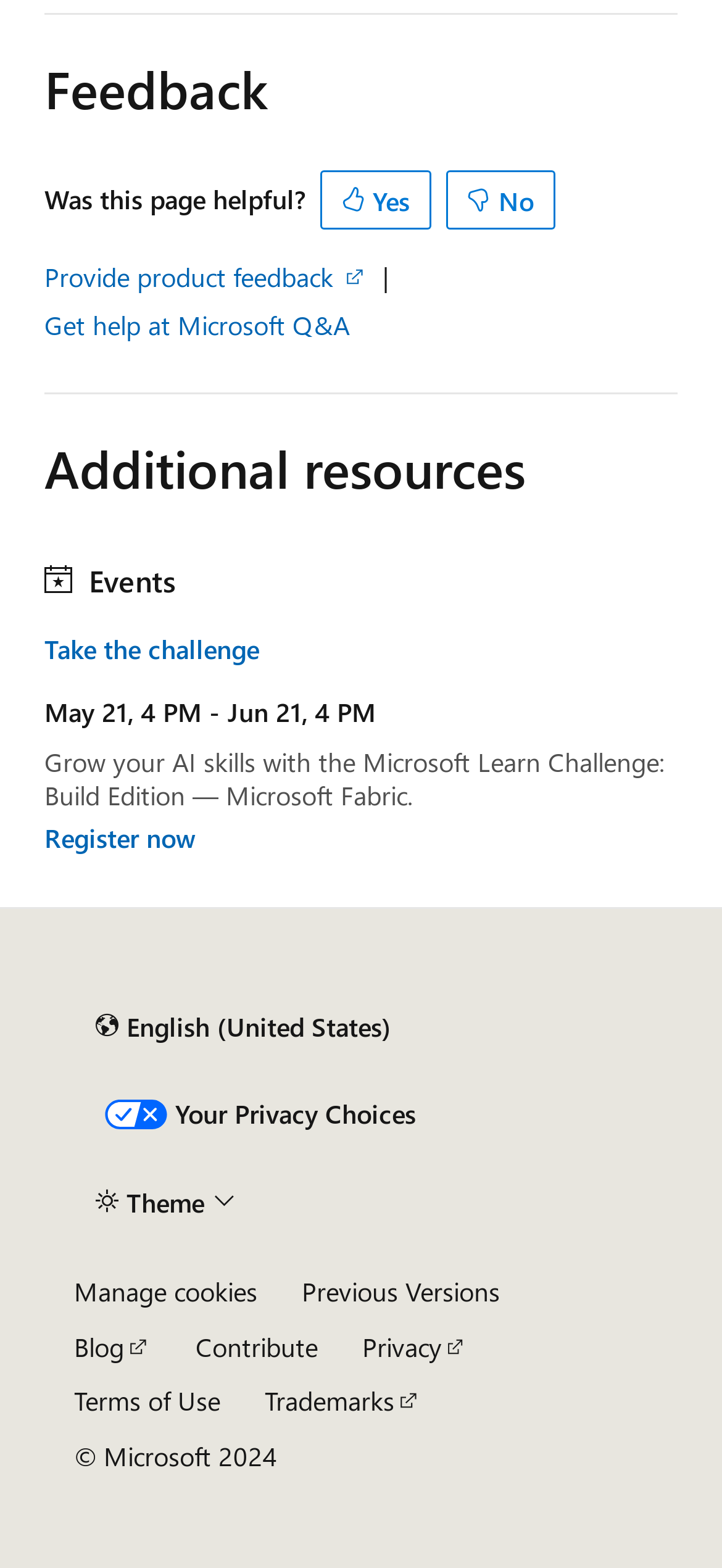Determine the bounding box coordinates of the element's region needed to click to follow the instruction: "Change theme". Provide these coordinates as four float numbers between 0 and 1, formatted as [left, top, right, bottom].

[0.103, 0.748, 0.356, 0.785]